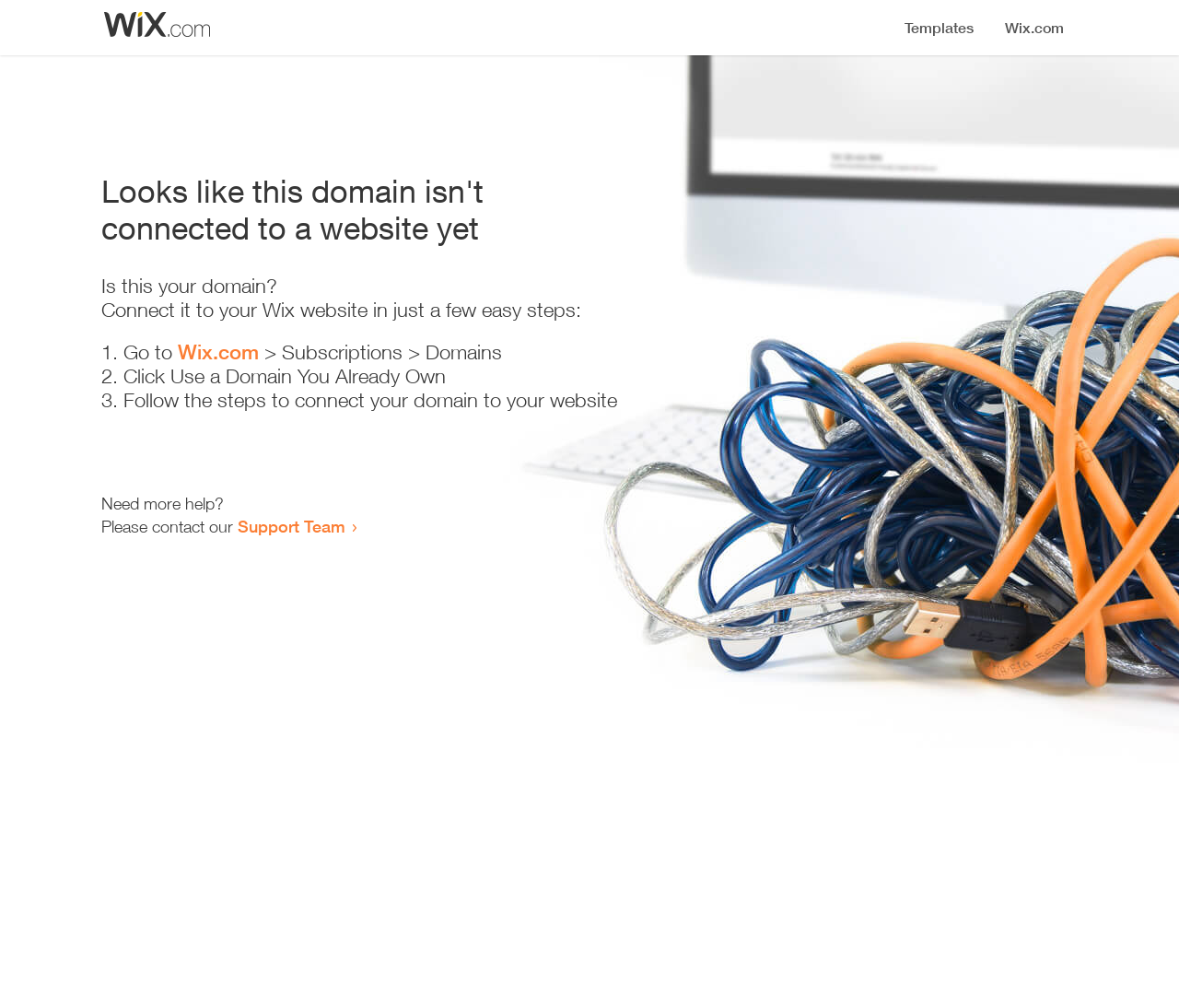Where can I get more help?
Provide a one-word or short-phrase answer based on the image.

Support Team